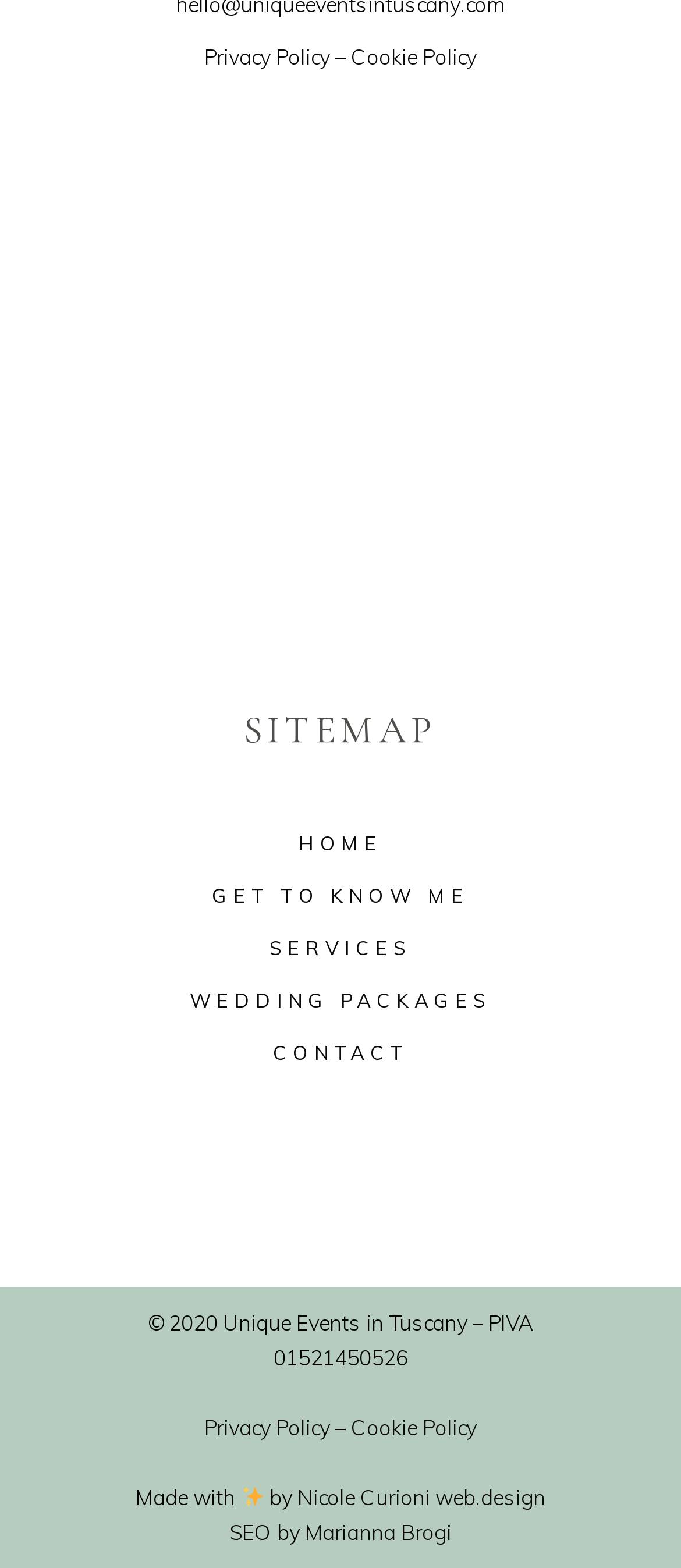Can you find the bounding box coordinates for the element to click on to achieve the instruction: "visit Nicole Curioni web design"?

[0.437, 0.947, 0.801, 0.963]